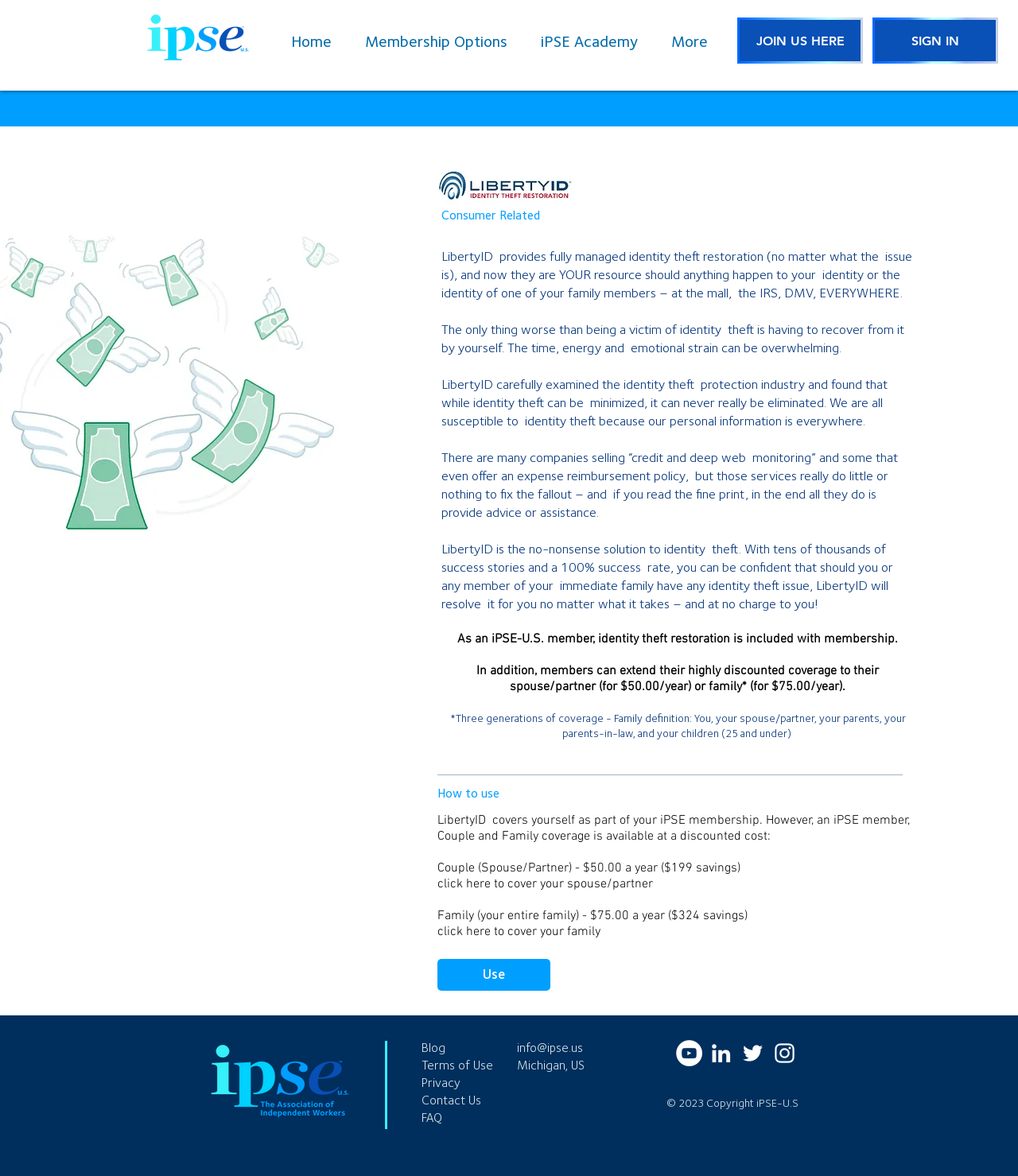Find the bounding box coordinates for the HTML element described in this sentence: "Contact Us". Provide the coordinates as four float numbers between 0 and 1, in the format [left, top, right, bottom].

[0.414, 0.929, 0.473, 0.942]